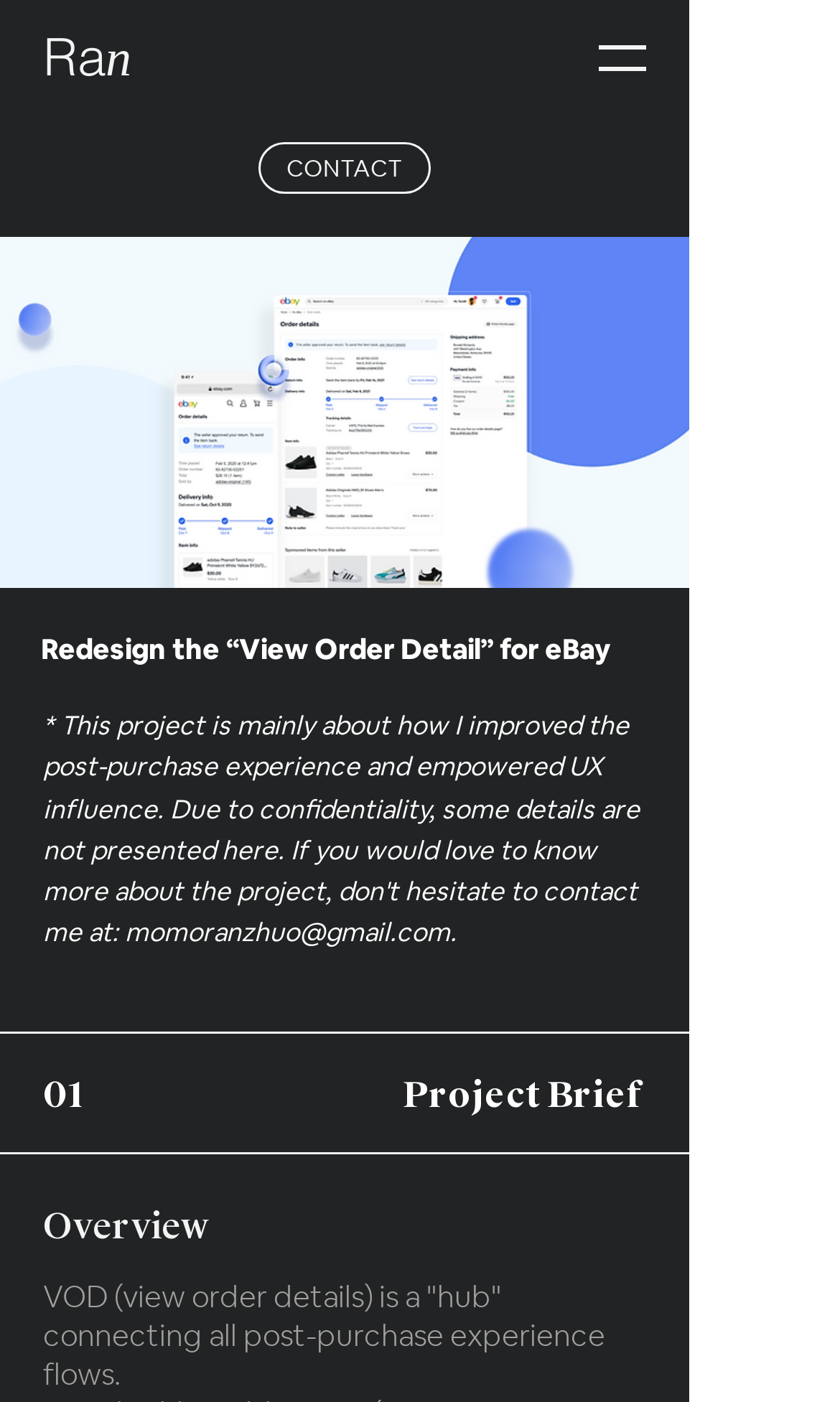Give an extensive and precise description of the webpage.

The webpage is titled "VOD | My Site" and has a navigation menu button at the top right corner, which can be opened to reveal more options. Below the navigation button, there are three links: "Ran" at the top left, "CONTACT" at the top center, and "momoranzhuo@gmail.com" at the bottom left.

The main content of the webpage is divided into two sections. The top section features a large image, "hero 4.png", which spans almost the entire width of the page. Below the image, there is a heading that reads "Redesign the “View Order Detail” for eBay".

The bottom section is dedicated to a project brief, with several short paragraphs of text. The first paragraph is labeled "01" and is followed by a brief overview of the project, titled "Project Brief". The main text of the project brief is titled "Overview" and provides a description of VOD, stating that it is a "hub" connecting all post-purchase experience flows.